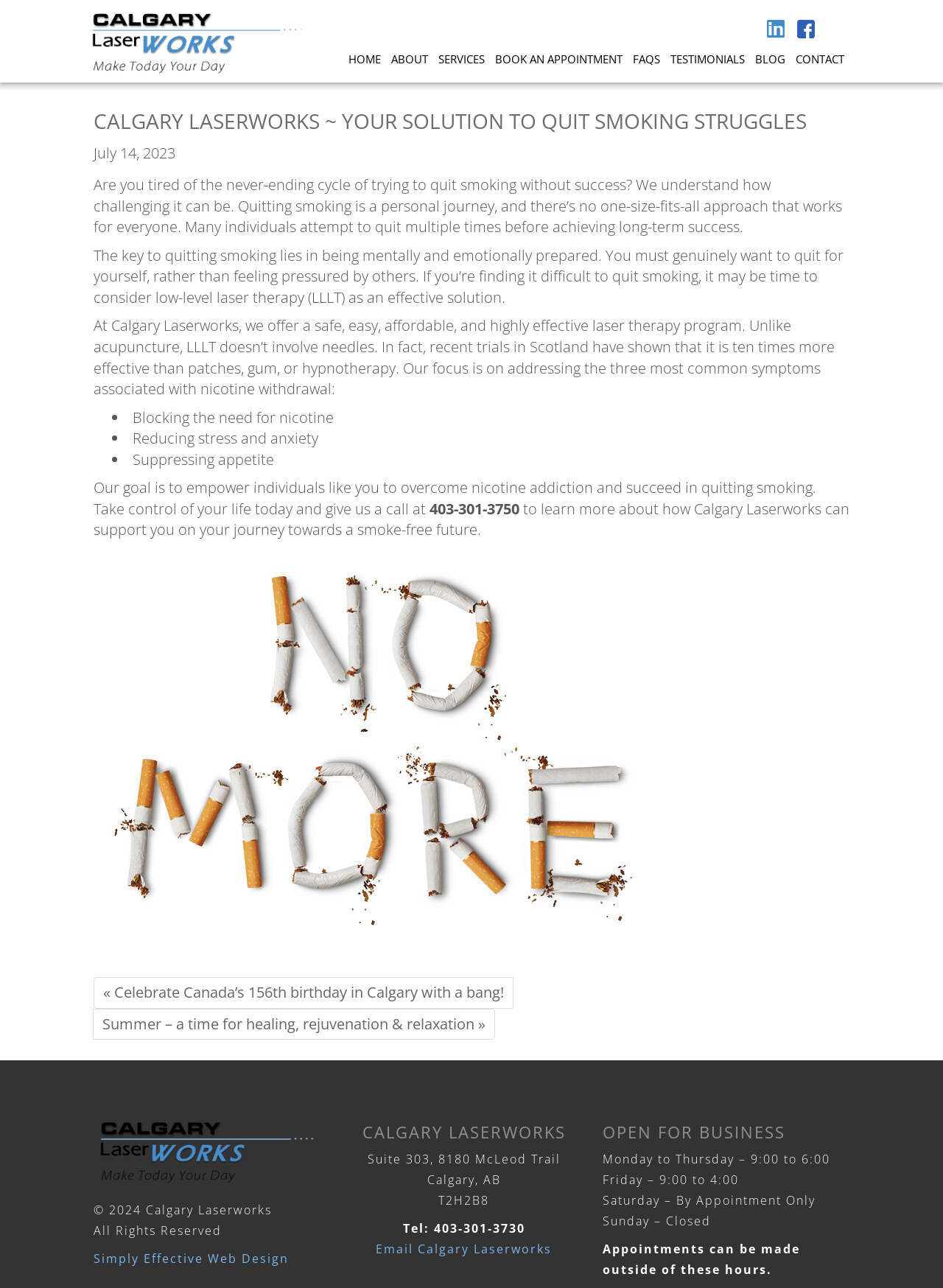Respond with a single word or phrase to the following question:
What is the phone number to learn more about Calgary Laserworks?

403-301-3750